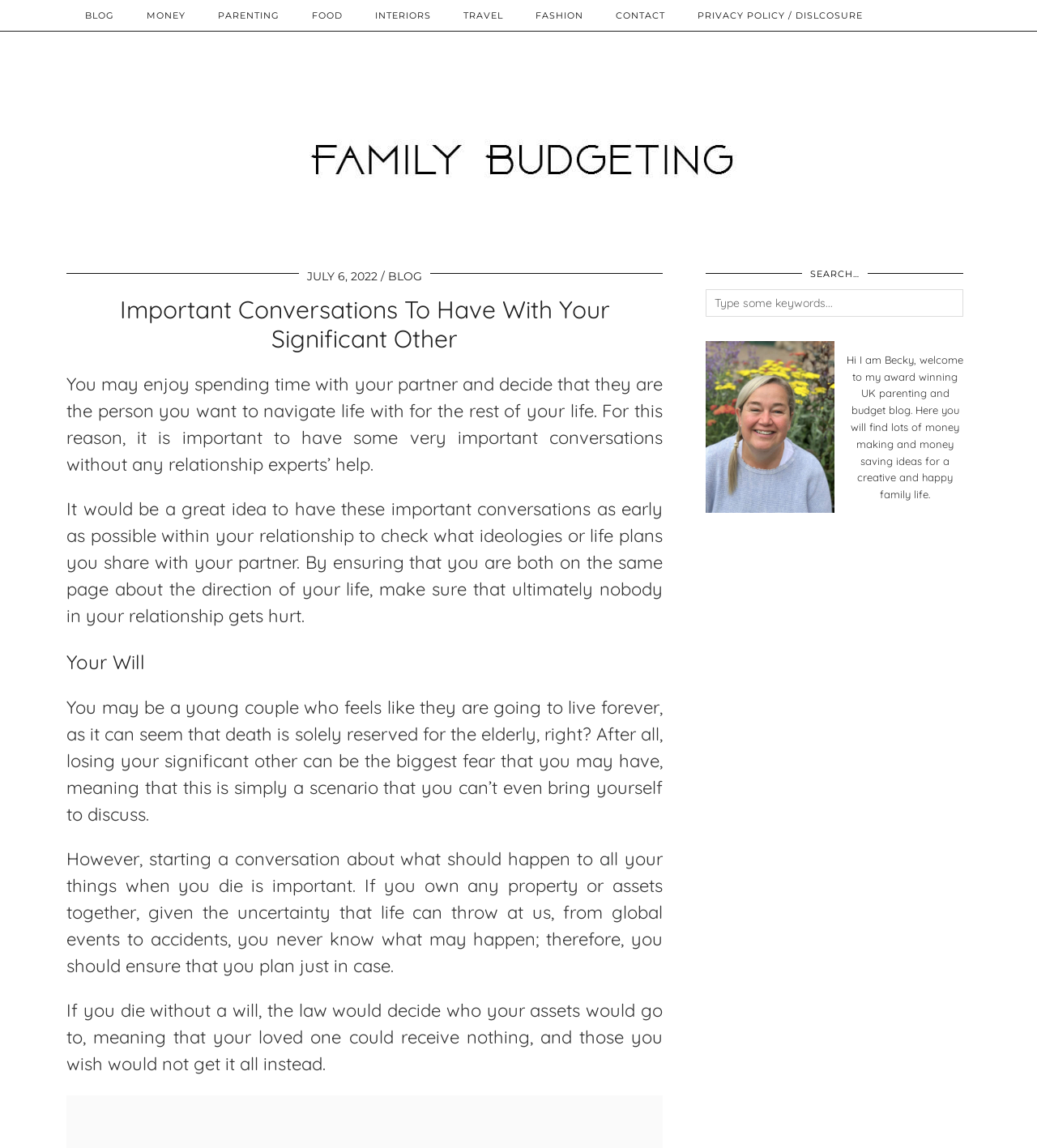Return the bounding box coordinates of the UI element that corresponds to this description: "Privacy Policy / Dislcosure". The coordinates must be given as four float numbers in the range of 0 and 1, [left, top, right, bottom].

[0.657, 0.0, 0.848, 0.027]